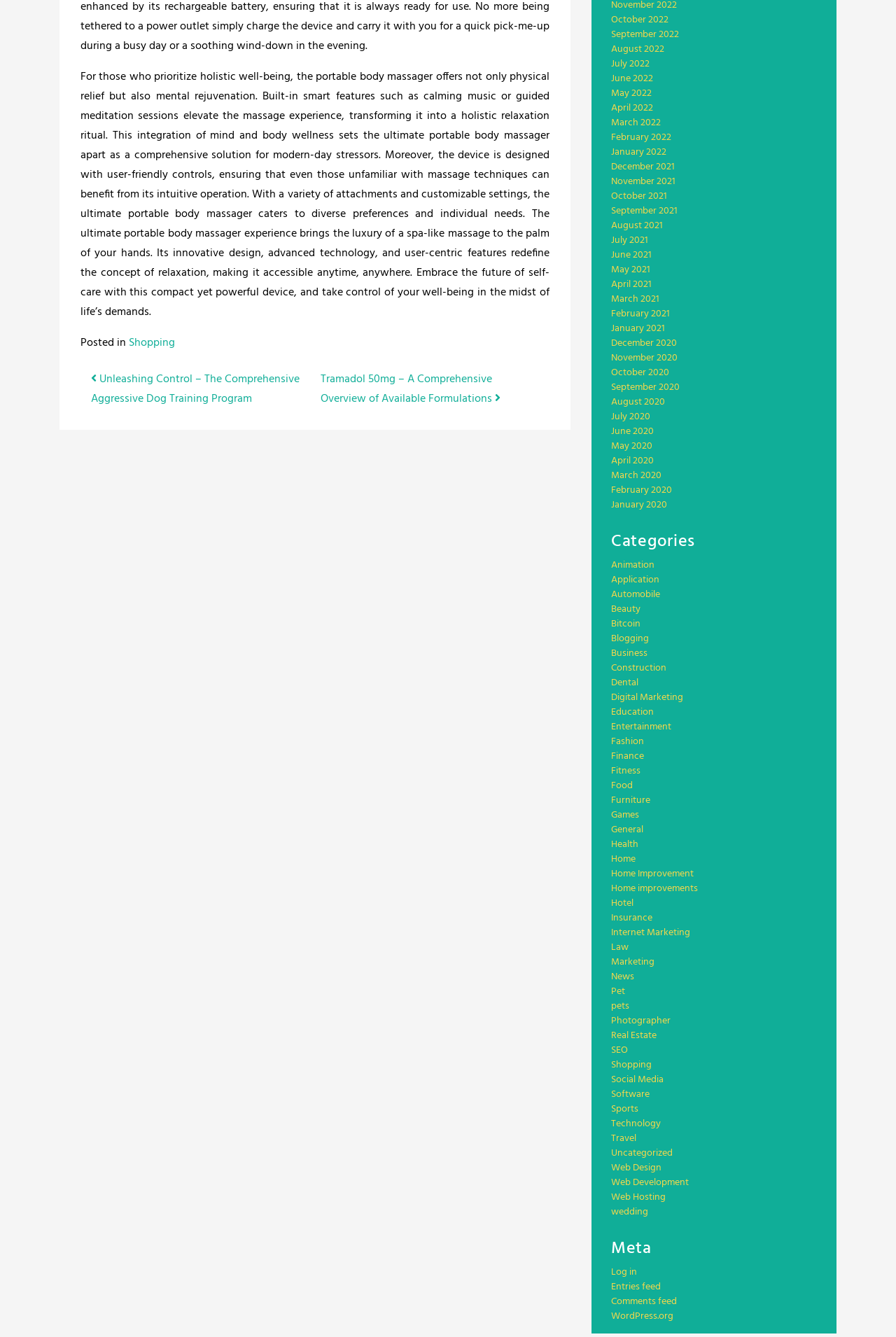Provide the bounding box coordinates of the HTML element this sentence describes: "Click here to sign up".

None